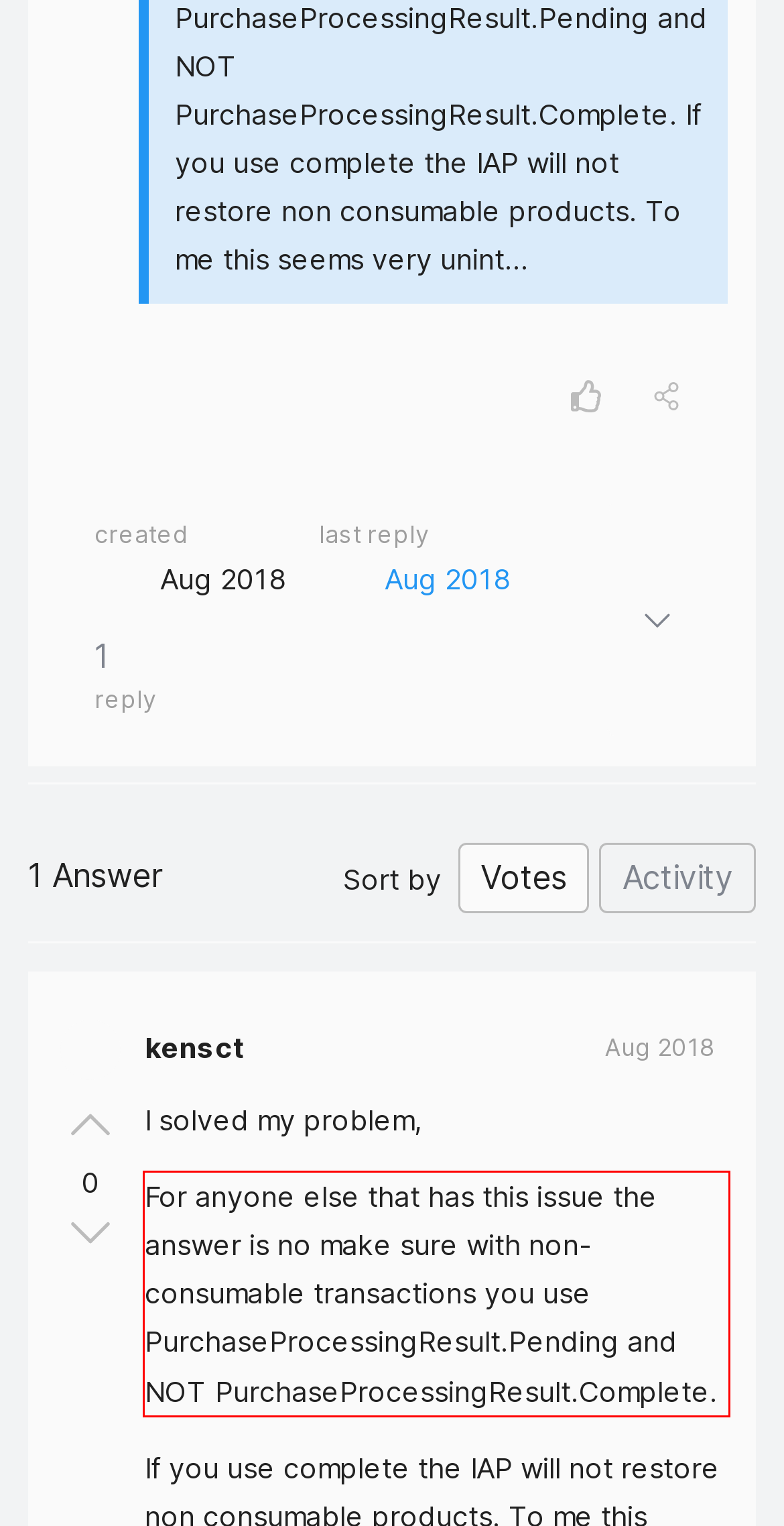Given a screenshot of a webpage containing a red bounding box, perform OCR on the text within this red bounding box and provide the text content.

For anyone else that has this issue the answer is no make sure with non-consumable transactions you use PurchaseProcessingResult.Pending and NOT PurchaseProcessingResult.Complete.